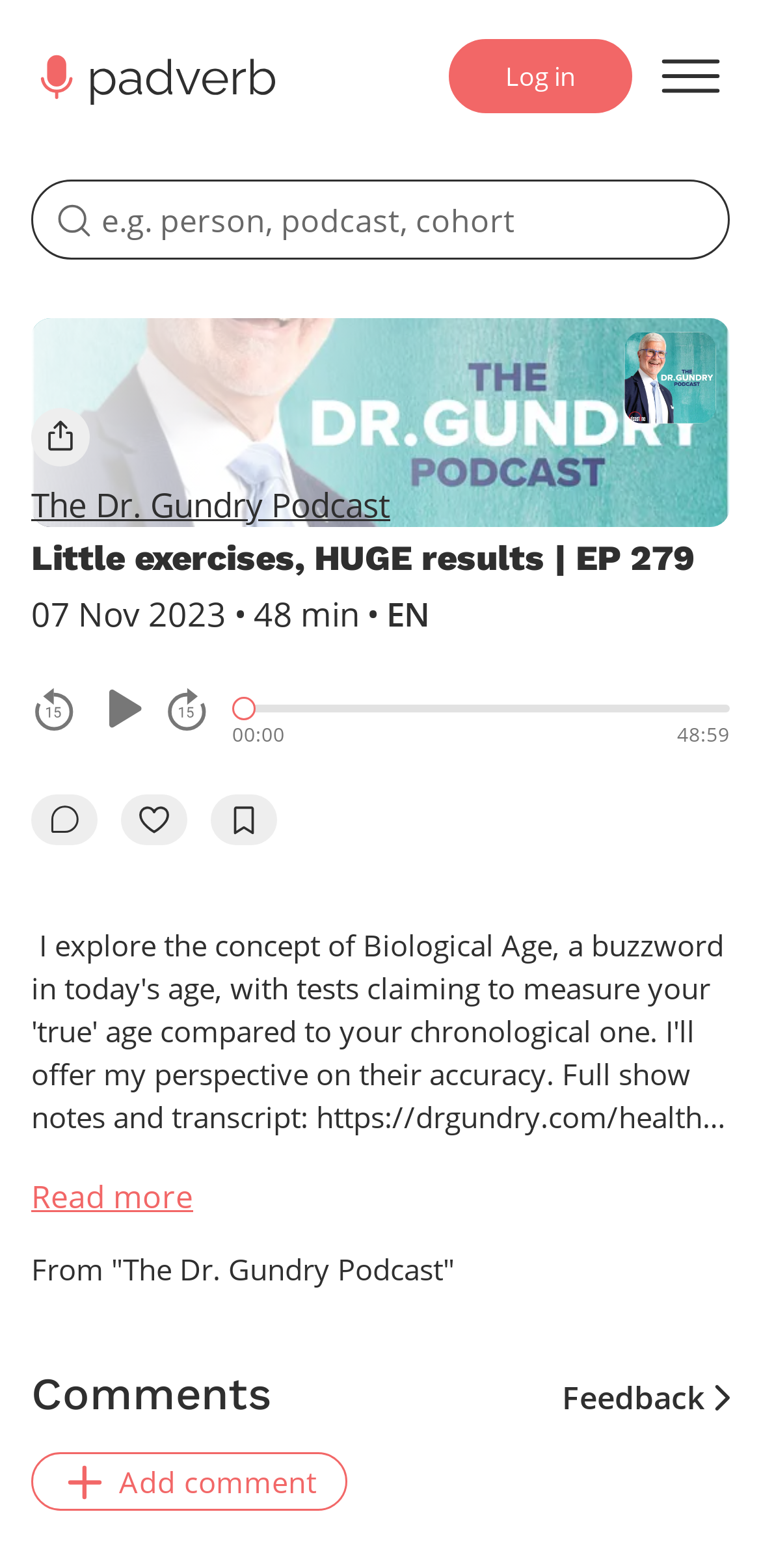Locate the bounding box coordinates of the area that needs to be clicked to fulfill the following instruction: "Open menu". The coordinates should be in the format of four float numbers between 0 and 1, namely [left, top, right, bottom].

[0.856, 0.03, 0.959, 0.067]